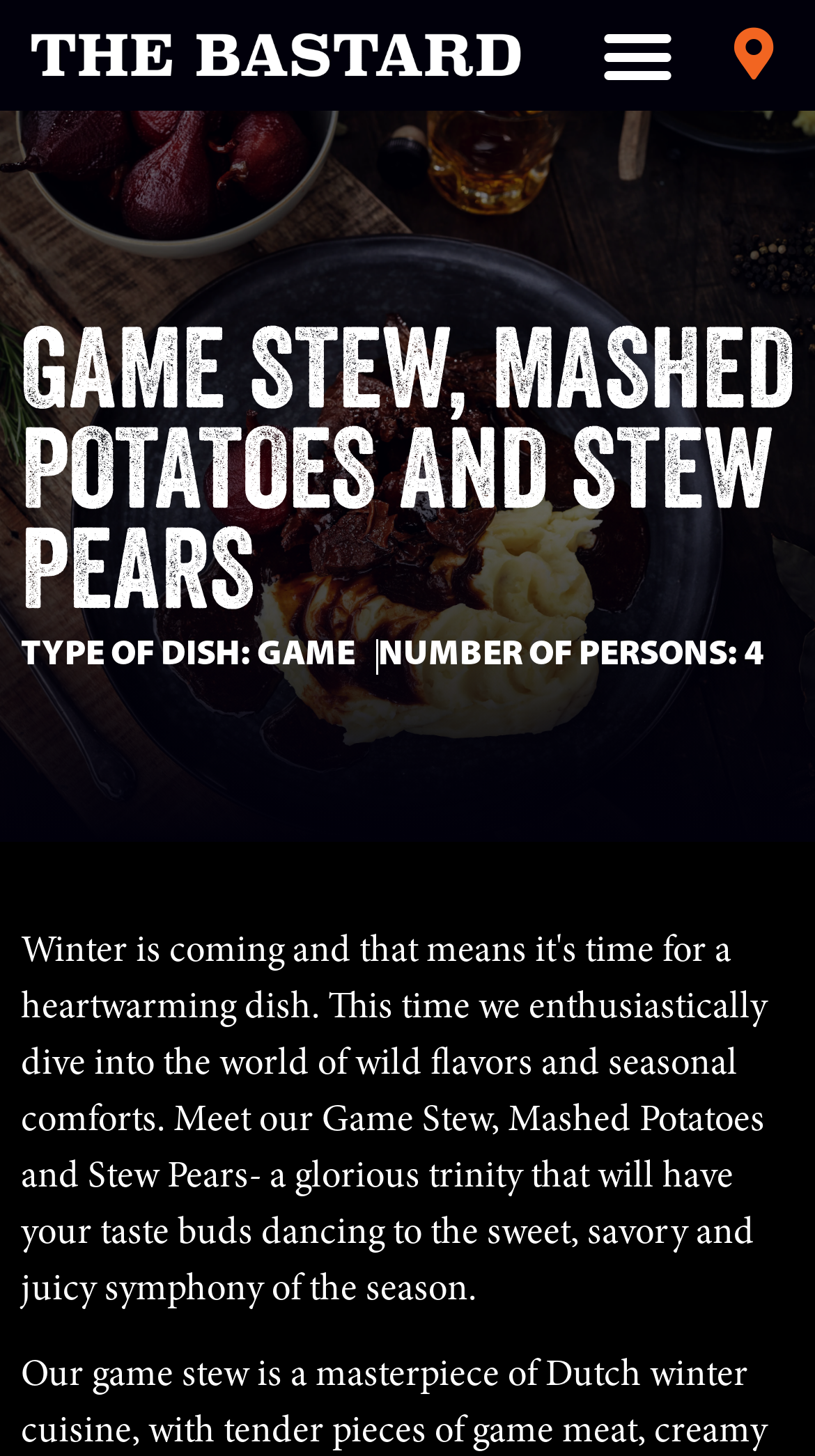Extract the bounding box of the UI element described as: "Menu".

[0.715, 0.0, 0.85, 0.075]